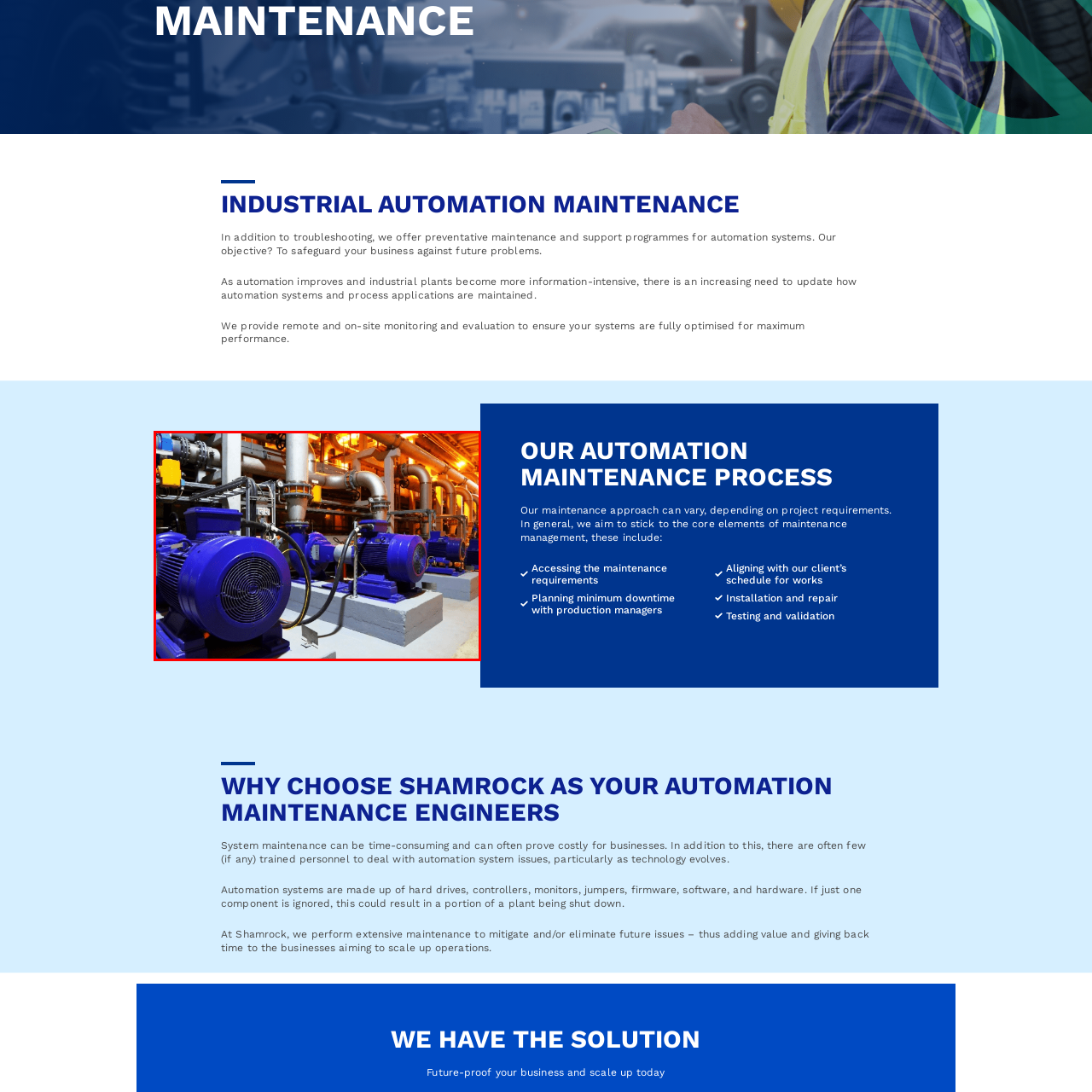Look closely at the image surrounded by the red box, What is the purpose of the shiny metallic pipes? Give your answer as a single word or phrase.

efficient fluid transport